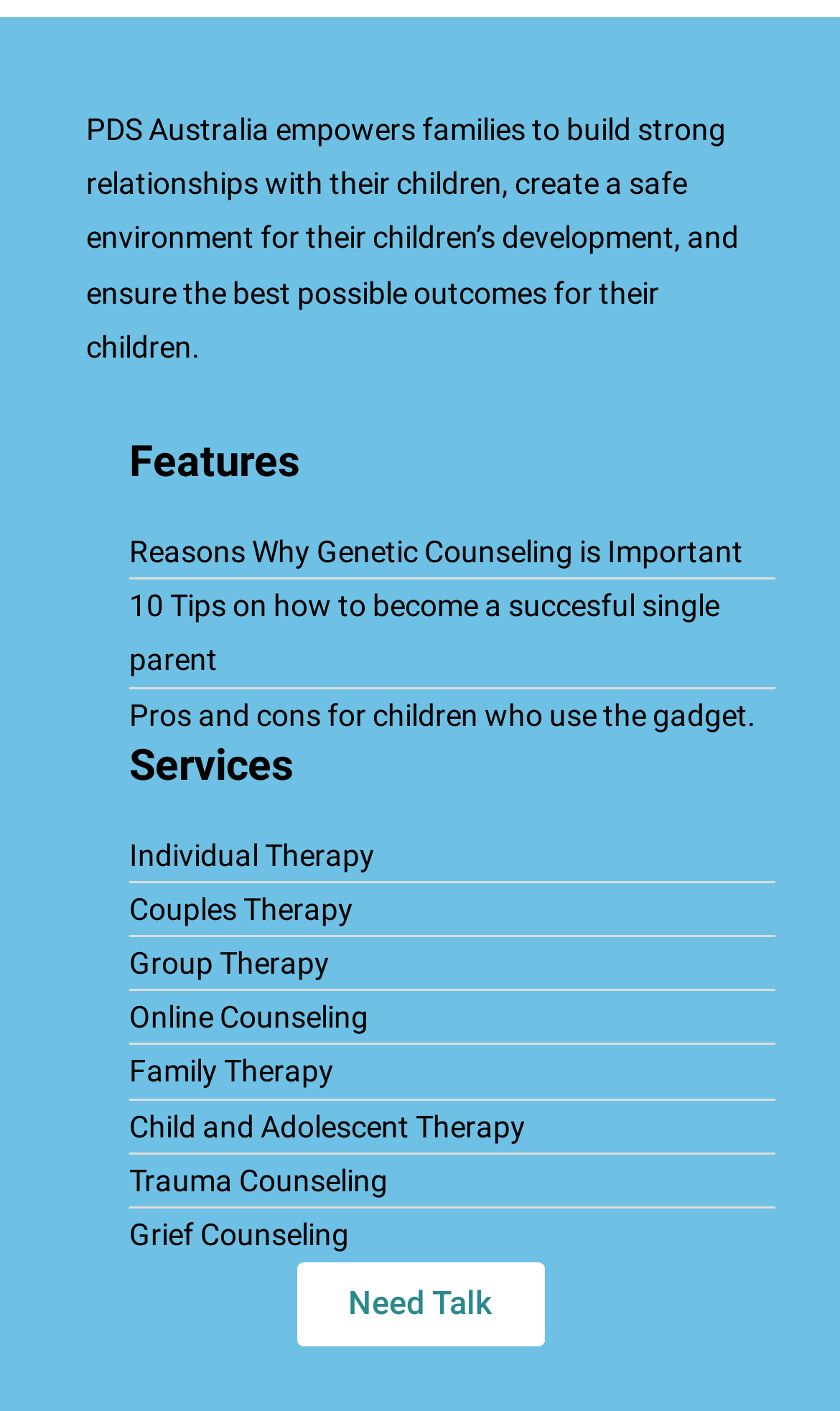Pinpoint the bounding box coordinates of the clickable element needed to complete the instruction: "Learn about reasons why genetic counseling is important". The coordinates should be provided as four float numbers between 0 and 1: [left, top, right, bottom].

[0.154, 0.372, 0.923, 0.411]